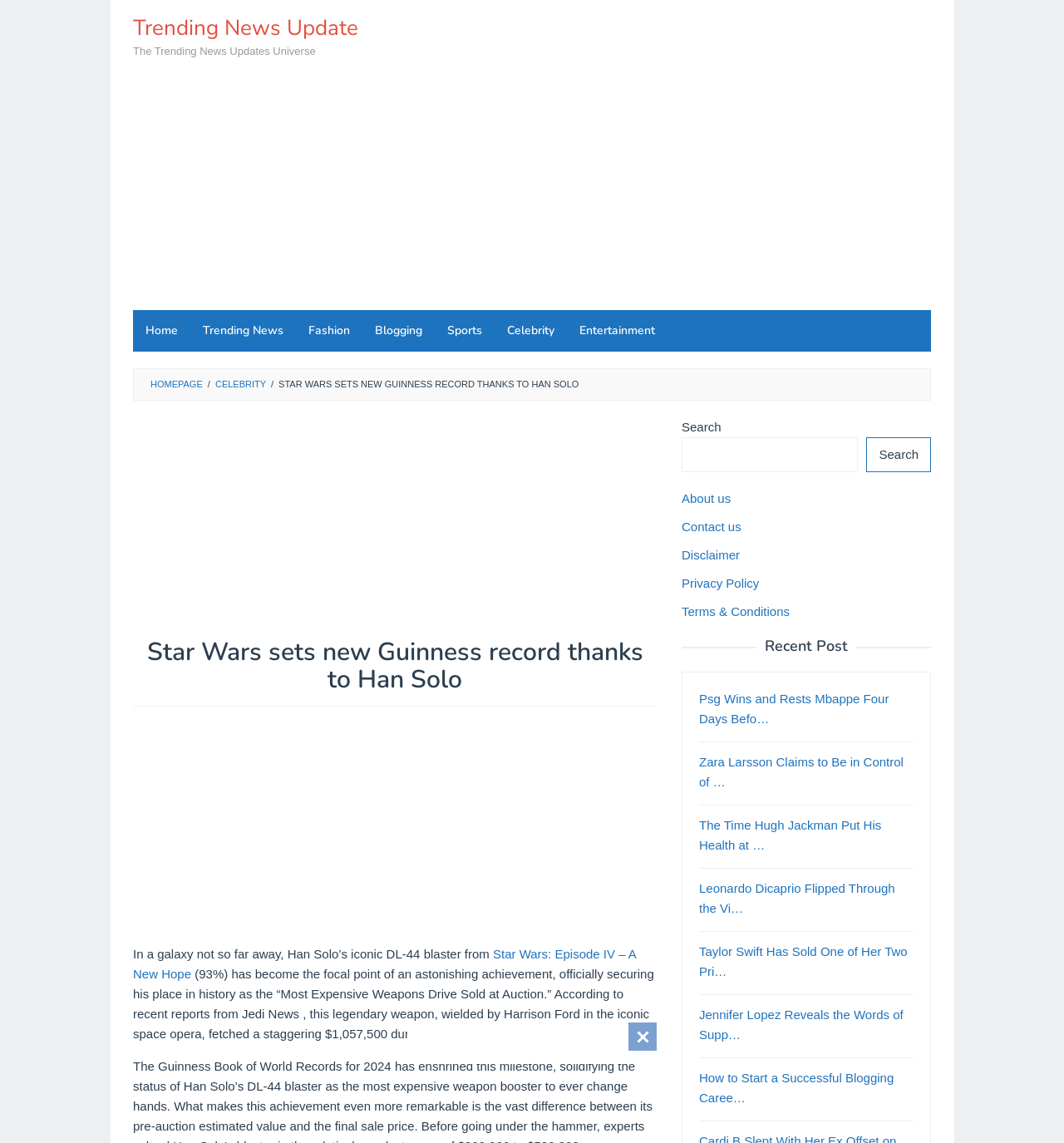Please find the bounding box for the following UI element description. Provide the coordinates in (top-left x, top-left y, bottom-right x, bottom-right y) format, with values between 0 and 1: Entertainment

[0.533, 0.271, 0.627, 0.307]